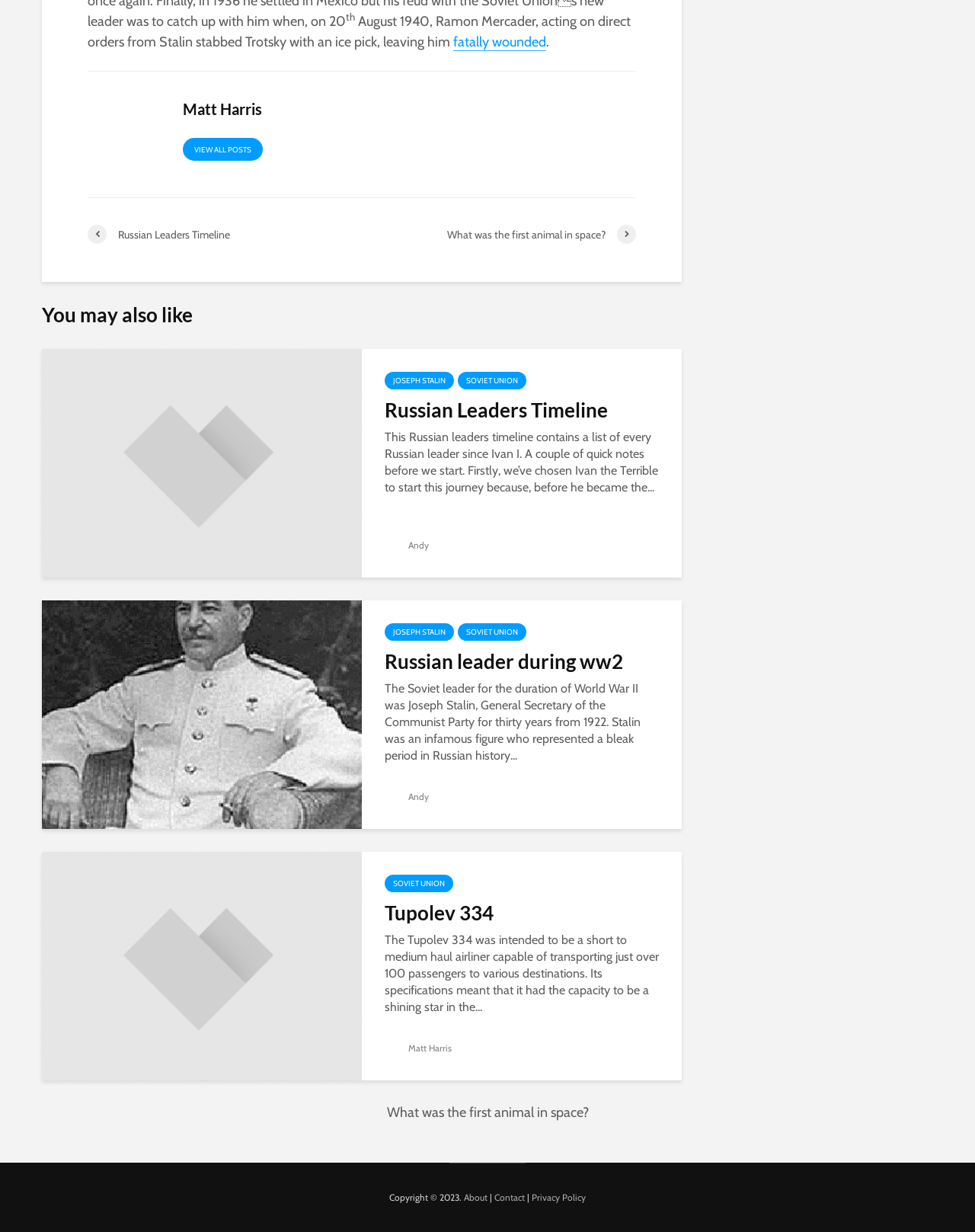Locate the bounding box coordinates of the element that should be clicked to execute the following instruction: "View all posts".

[0.188, 0.112, 0.27, 0.13]